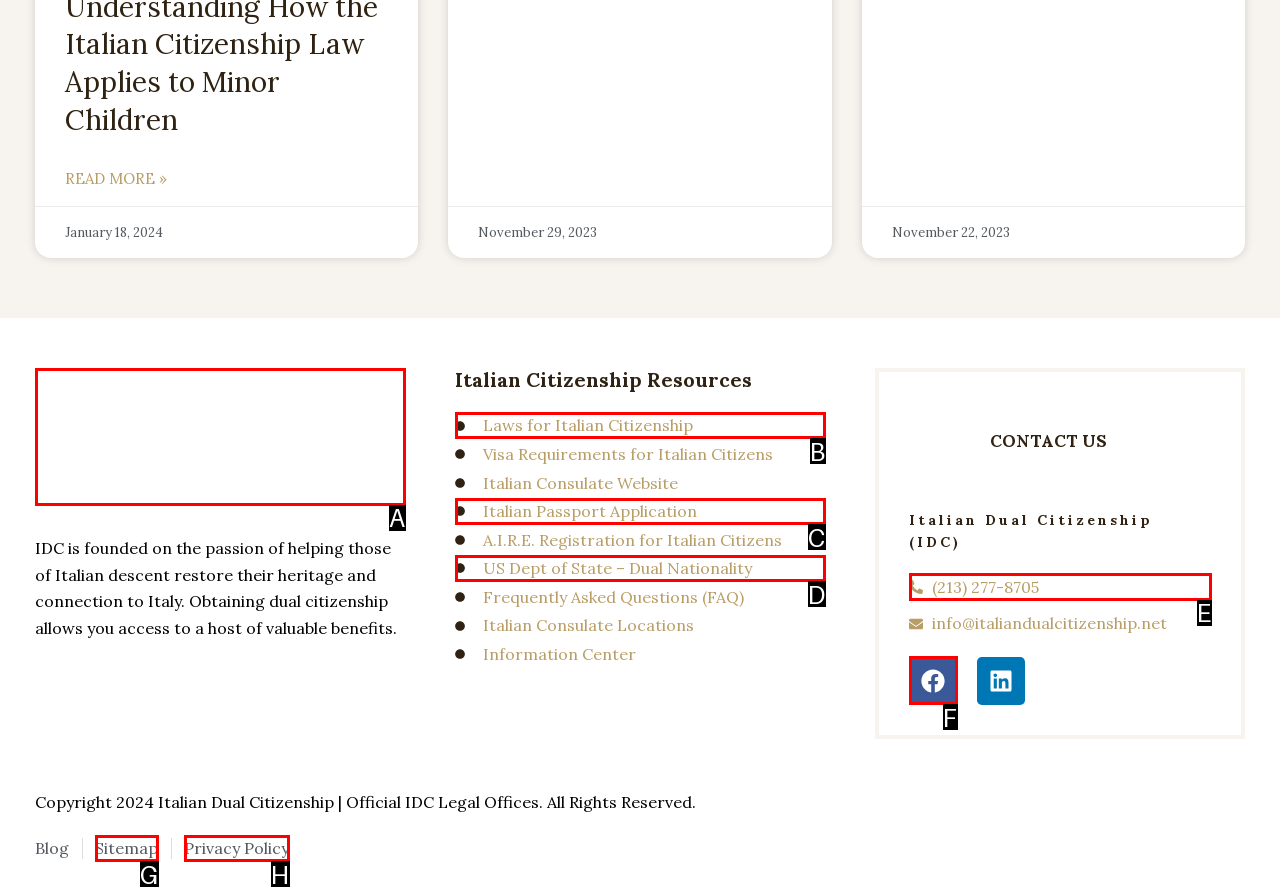What letter corresponds to the UI element described here: Facebook
Reply with the letter from the options provided.

F